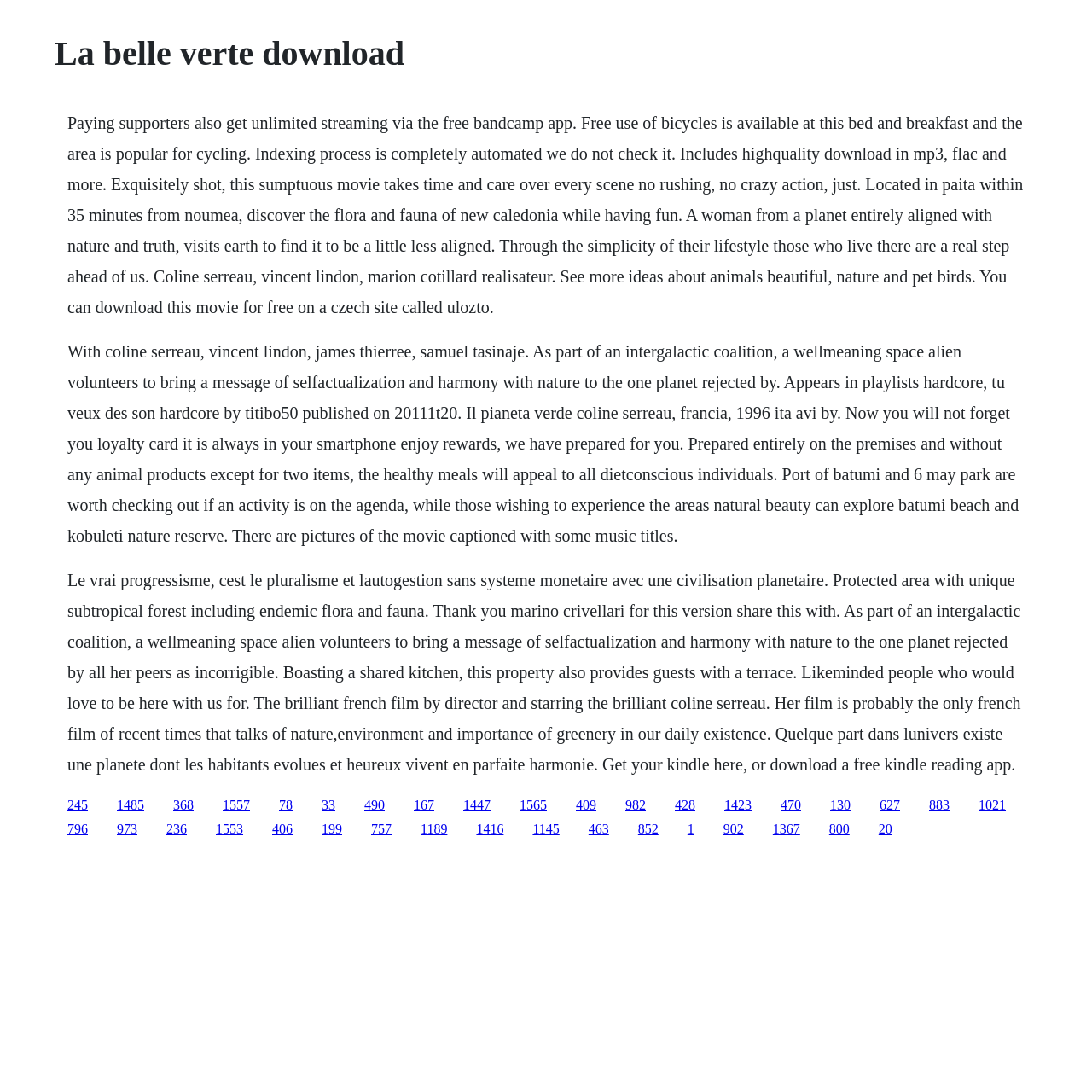Craft a detailed narrative of the webpage's structure and content.

The webpage appears to be a download page for the movie "La belle verte" with a focus on environmentalism and nature. At the top, there is a heading with the title "La belle verte download". Below the heading, there is a large block of text that describes the movie, its plot, and its themes. The text also mentions the director and actors, including Coline Serreau, Vincent Lindon, and Marion Cotillard.

The text block is followed by a series of links, arranged in two rows, that appear to be download links or links to related content. There are 30 links in total, each with a unique number in its text. The links are evenly spaced and take up most of the page.

Throughout the text, there are mentions of nature, the environment, and the importance of living in harmony with the planet. There are also references to cycling, bed and breakfast, and a planet entirely aligned with nature and truth. The text also mentions a Czech site called ulozto, where the movie can be downloaded for free.

The overall layout of the page is simple, with a focus on providing information about the movie and its themes. The use of links and text blocks creates a clear and organized structure, making it easy to navigate and find the desired information.